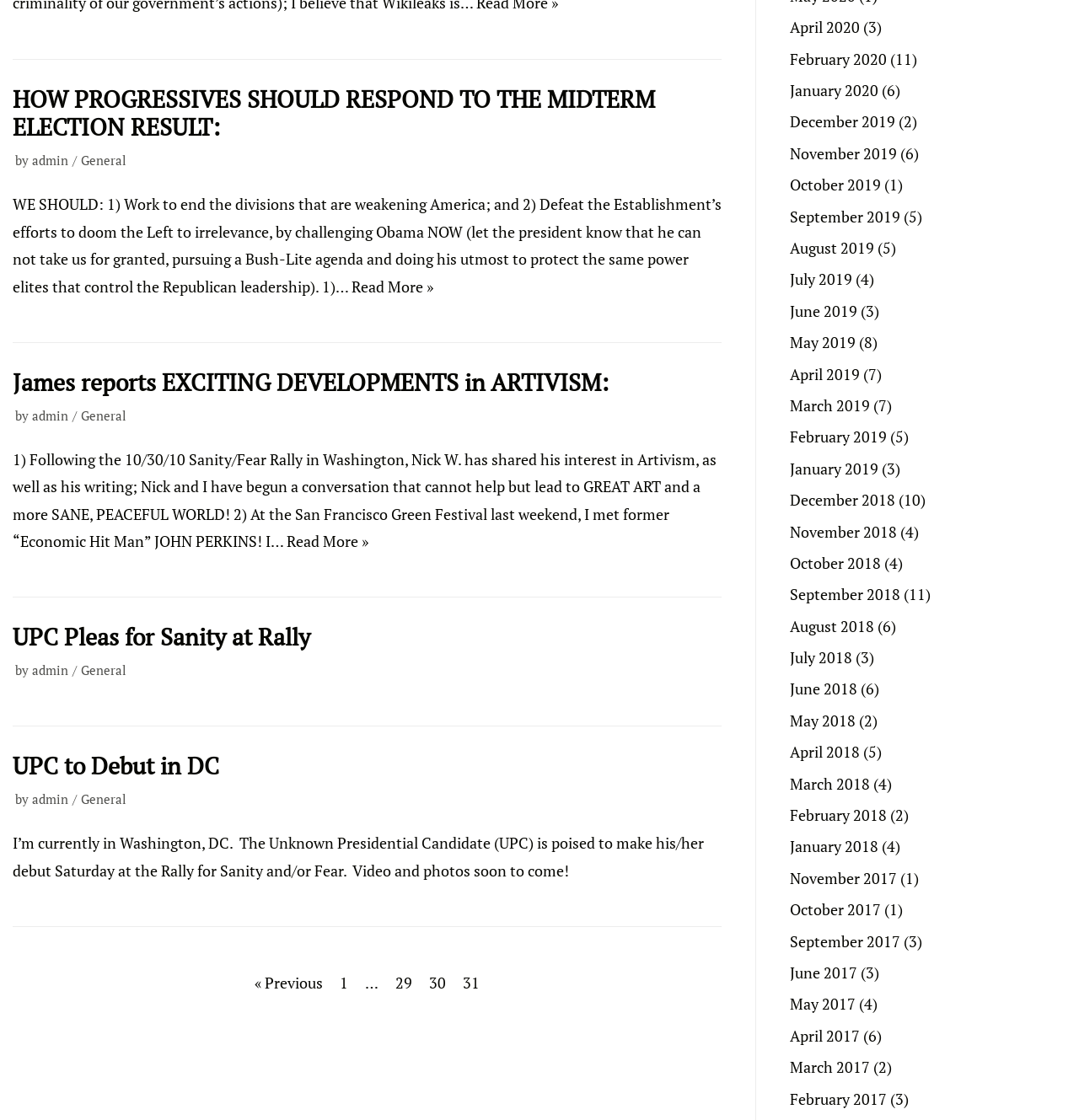Determine the bounding box coordinates of the clickable area required to perform the following instruction: "Read more about James reports EXCITING DEVELOPMENTS in ARTIVISM". The coordinates should be represented as four float numbers between 0 and 1: [left, top, right, bottom].

[0.266, 0.474, 0.341, 0.492]